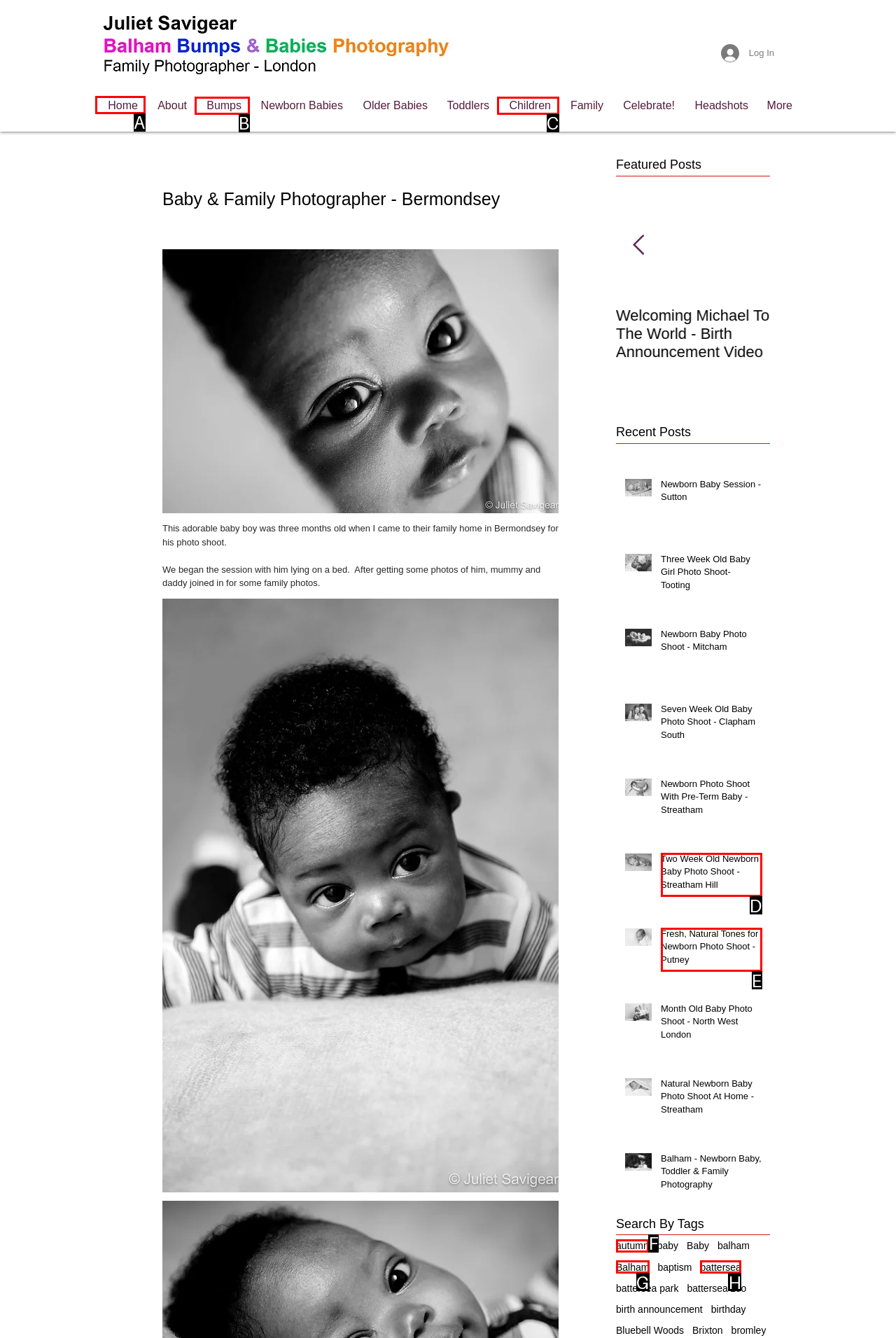For the instruction: View the 'Home' page, determine the appropriate UI element to click from the given options. Respond with the letter corresponding to the correct choice.

A